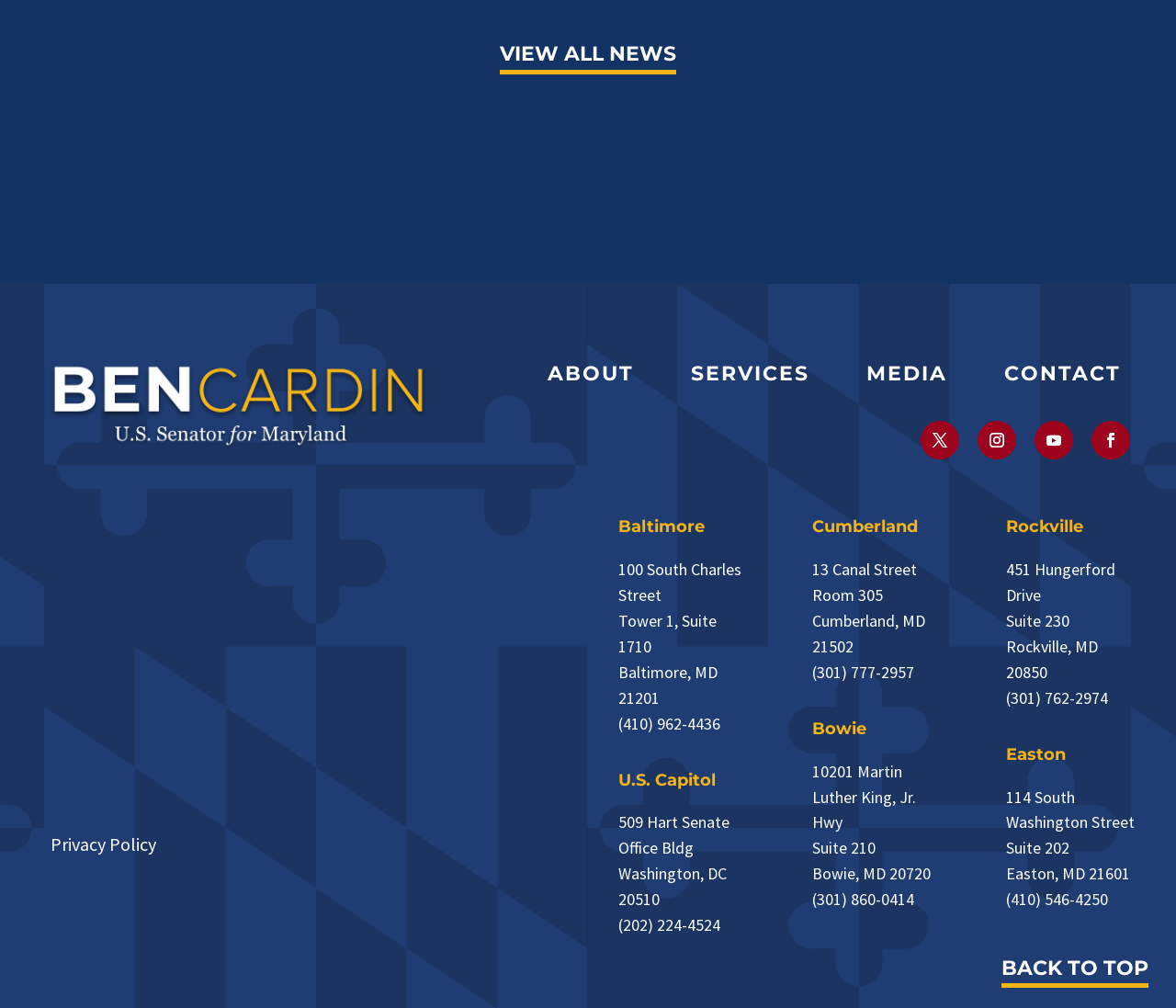Please specify the bounding box coordinates of the region to click in order to perform the following instruction: "Read the article about Allstate Health Solutions".

None